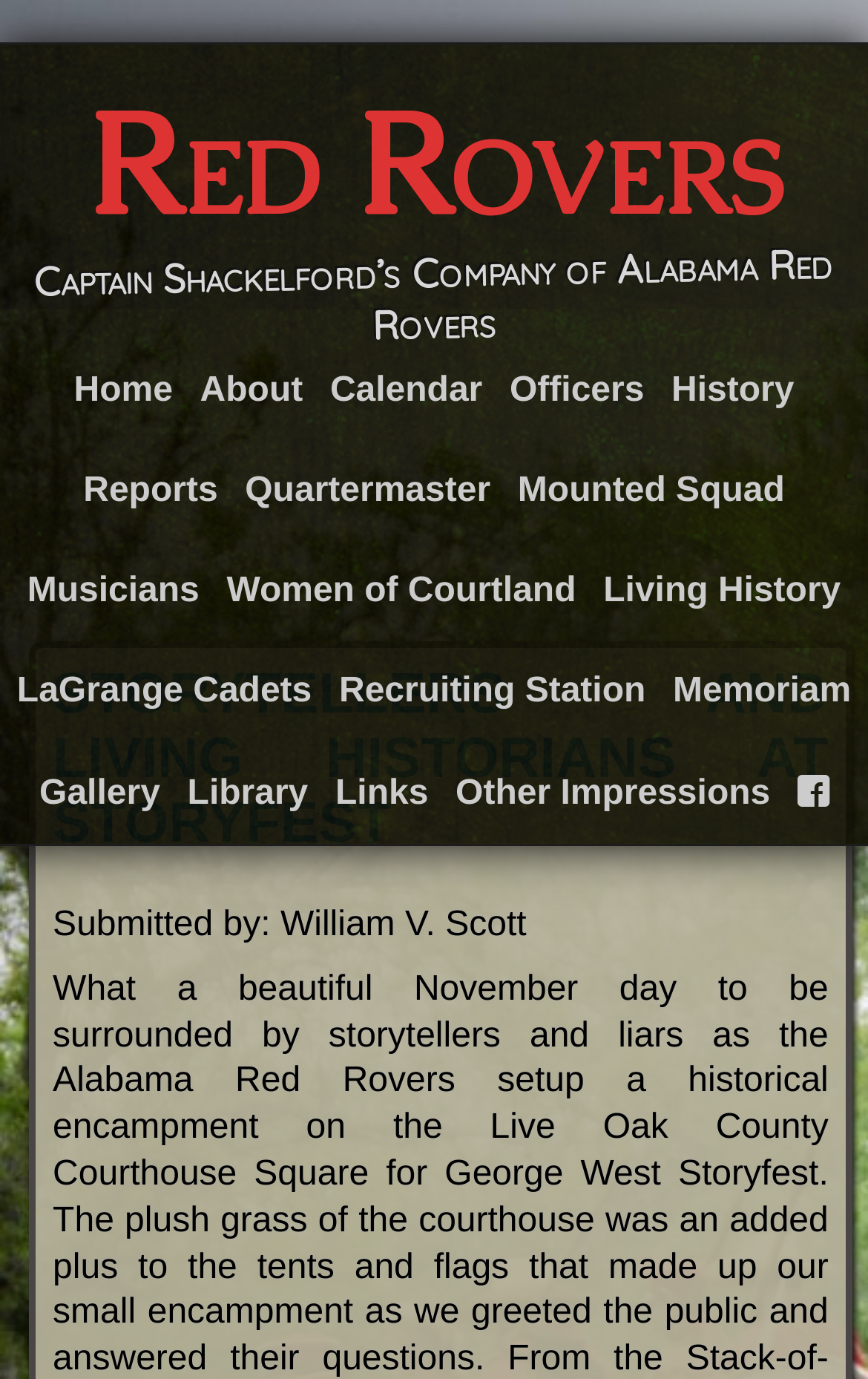Pinpoint the bounding box coordinates of the element that must be clicked to accomplish the following instruction: "Visit the 'About' page". The coordinates should be in the format of four float numbers between 0 and 1, i.e., [left, top, right, bottom].

[0.23, 0.269, 0.349, 0.296]